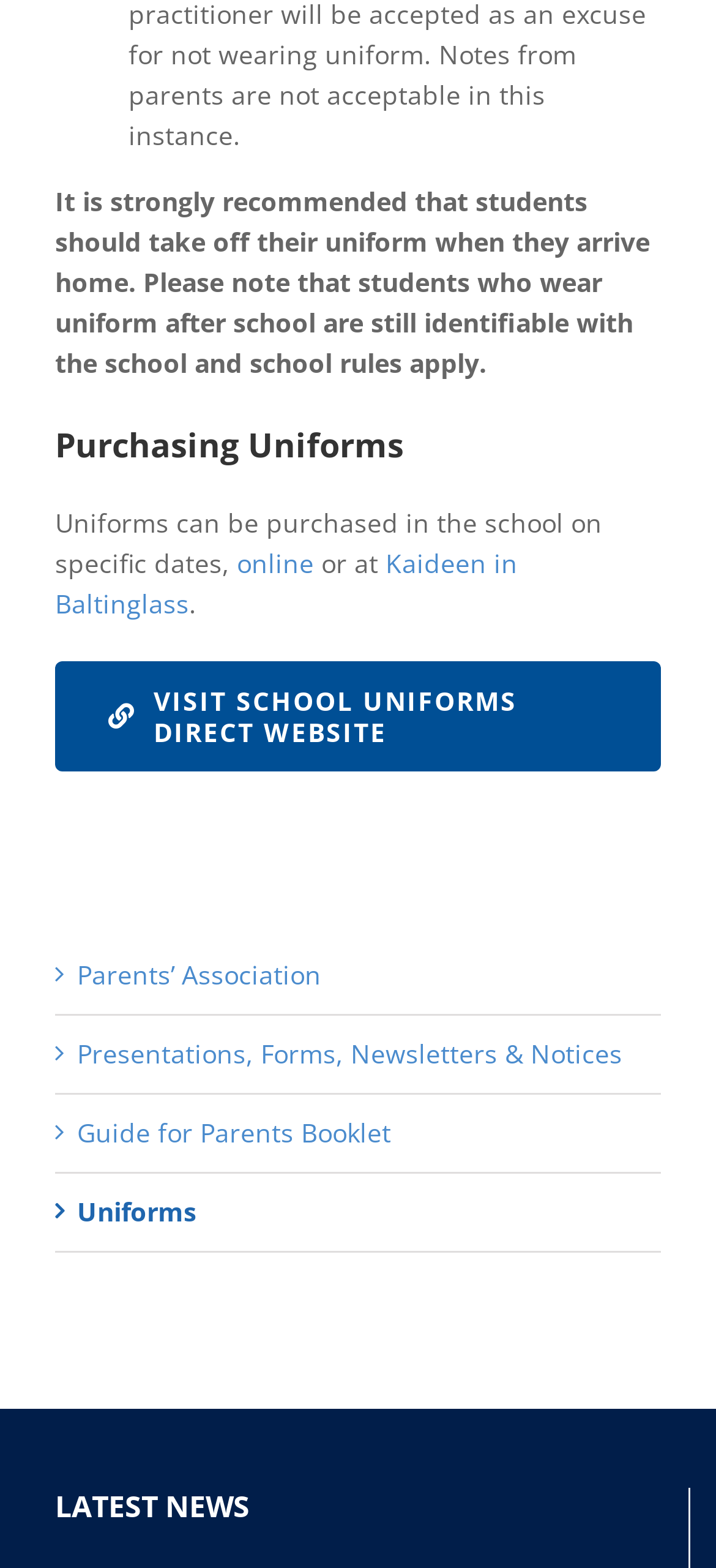What is the title of the last section on the webpage?
Answer the question with a detailed and thorough explanation.

The last section on the webpage is titled 'LATEST NEWS', which is a heading element with a bounding box at the bottom of the webpage.